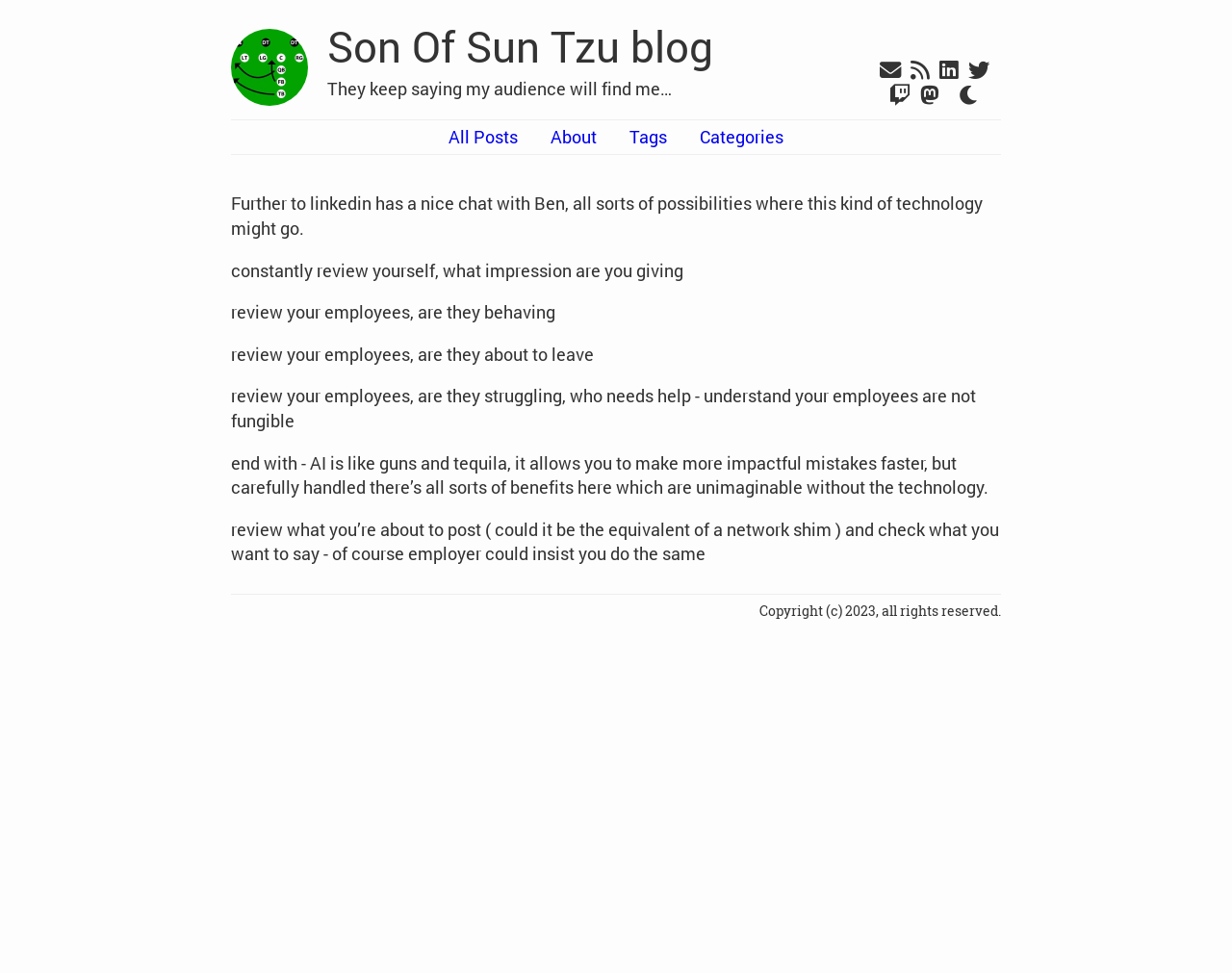Determine the bounding box coordinates for the area you should click to complete the following instruction: "Switch to Dark Mode".

[0.778, 0.087, 0.795, 0.109]